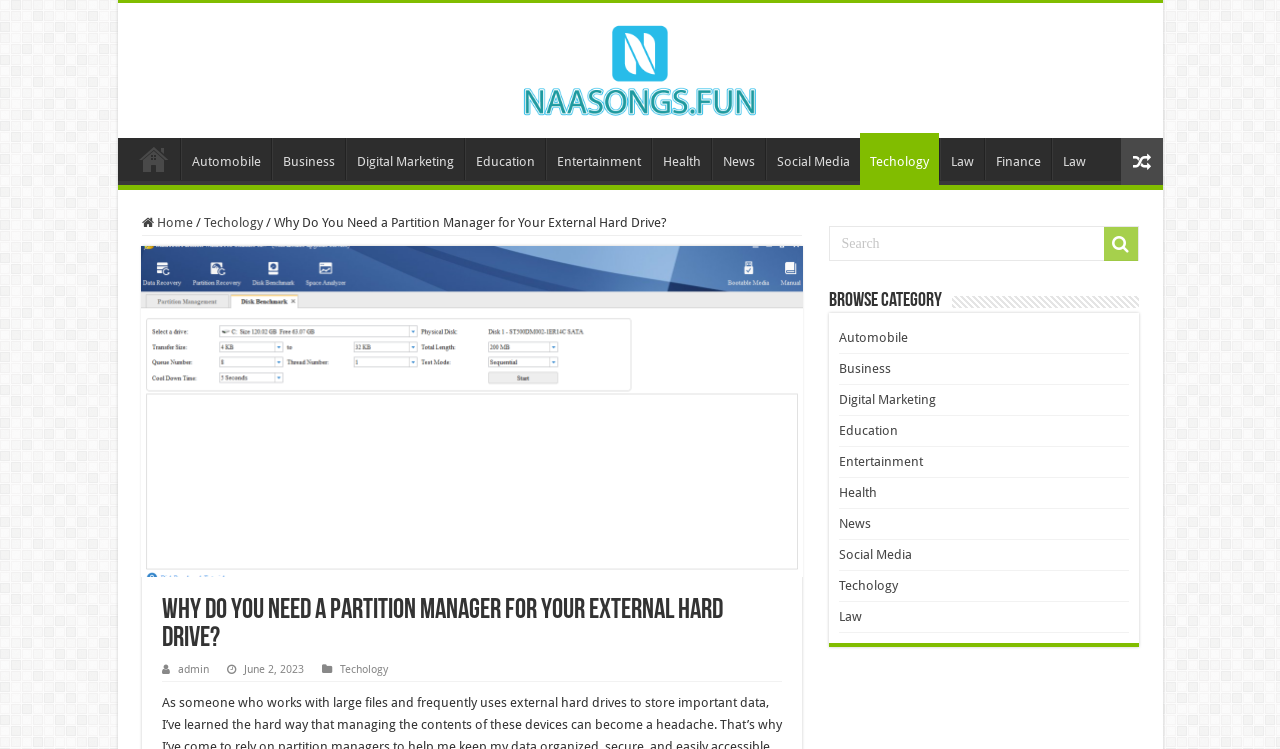Find the bounding box coordinates for the UI element whose description is: "Business". The coordinates should be four float numbers between 0 and 1, in the format [left, top, right, bottom].

[0.212, 0.184, 0.269, 0.24]